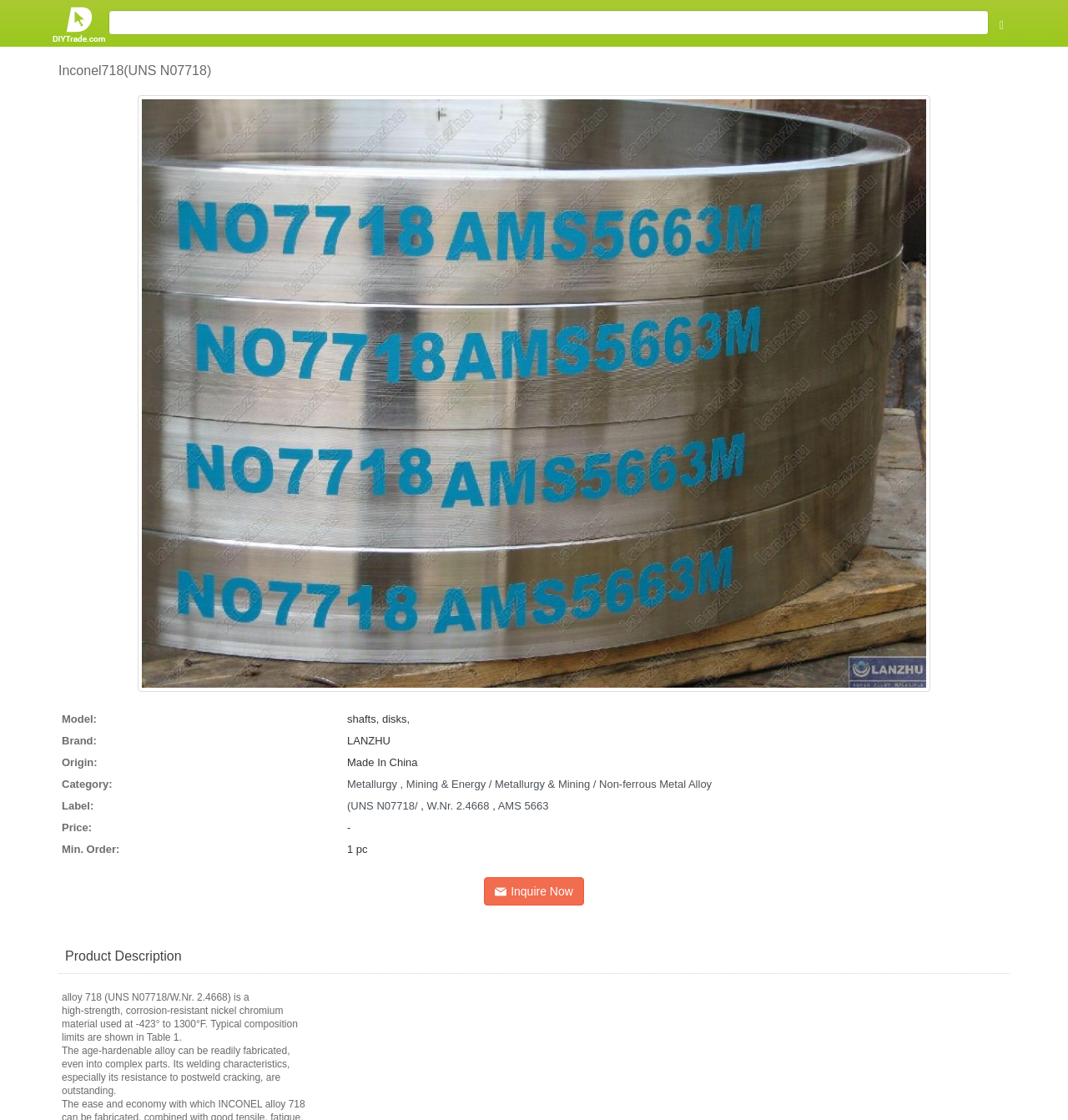What is the brand of the product?
Provide a detailed and well-explained answer to the question.

I found the answer by looking at the table on the webpage, which lists the product details. The row with the header 'Brand:' has the value 'LANZHU' in the grid cell.